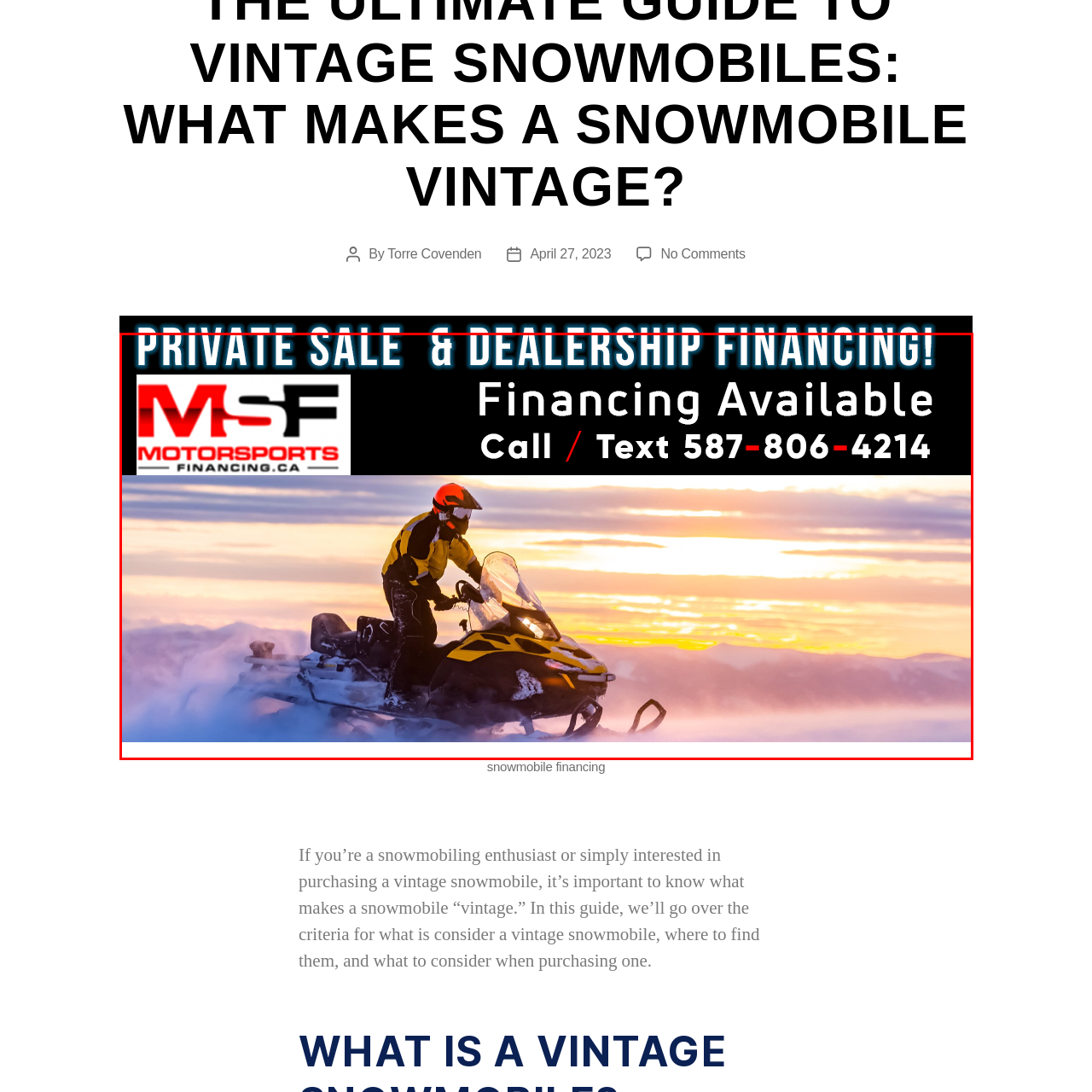Give a thorough account of what is shown in the red-encased segment of the image.

The image features a vibrant and dynamic winter scene, showcasing a snowmobile rider in action against a stunning backdrop of snow-covered terrain and a pastel sunset. The rider, clad in a bright yellow and black jacket, navigates through the snowy landscape with confidence, embodying the thrill of snowmobiling. 

At the top of the image, prominent text promotes financing options through "MSF Motorsports," emphasizing both private sale and dealership financing. The message is clear: financing is available, with a call-to-action encouraging viewers to reach out via phone or text at the provided number, 587-806-4214. This image captures not only the excitement of the sport but also serves as a direct invitation for potential buyers to explore financing opportunities for their own snowmobile.